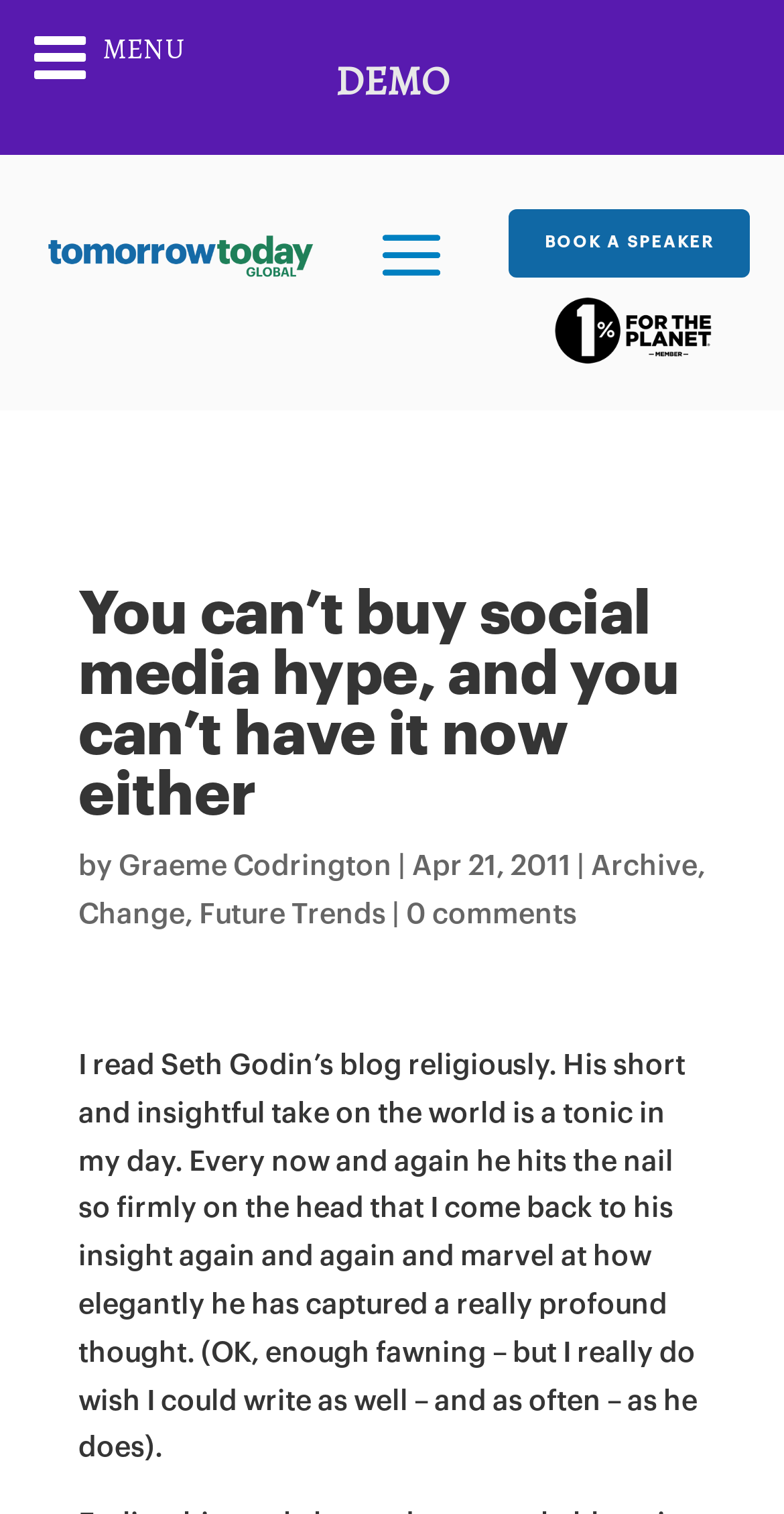Give a one-word or one-phrase response to the question:
What is the category of the blog post?

Change